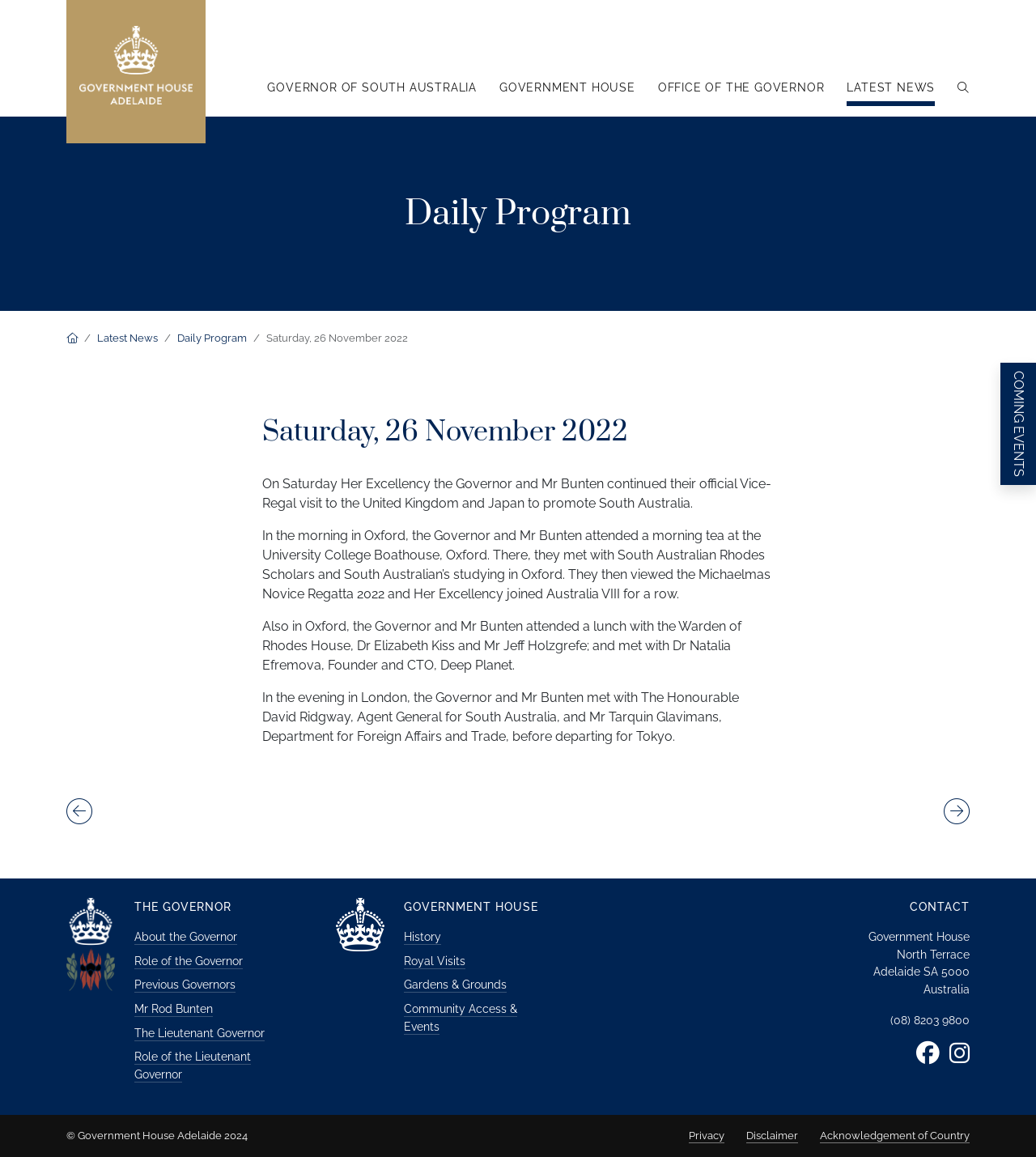Determine the bounding box coordinates of the clickable region to execute the instruction: "Read about the Governor". The coordinates should be four float numbers between 0 and 1, denoted as [left, top, right, bottom].

[0.13, 0.803, 0.229, 0.817]